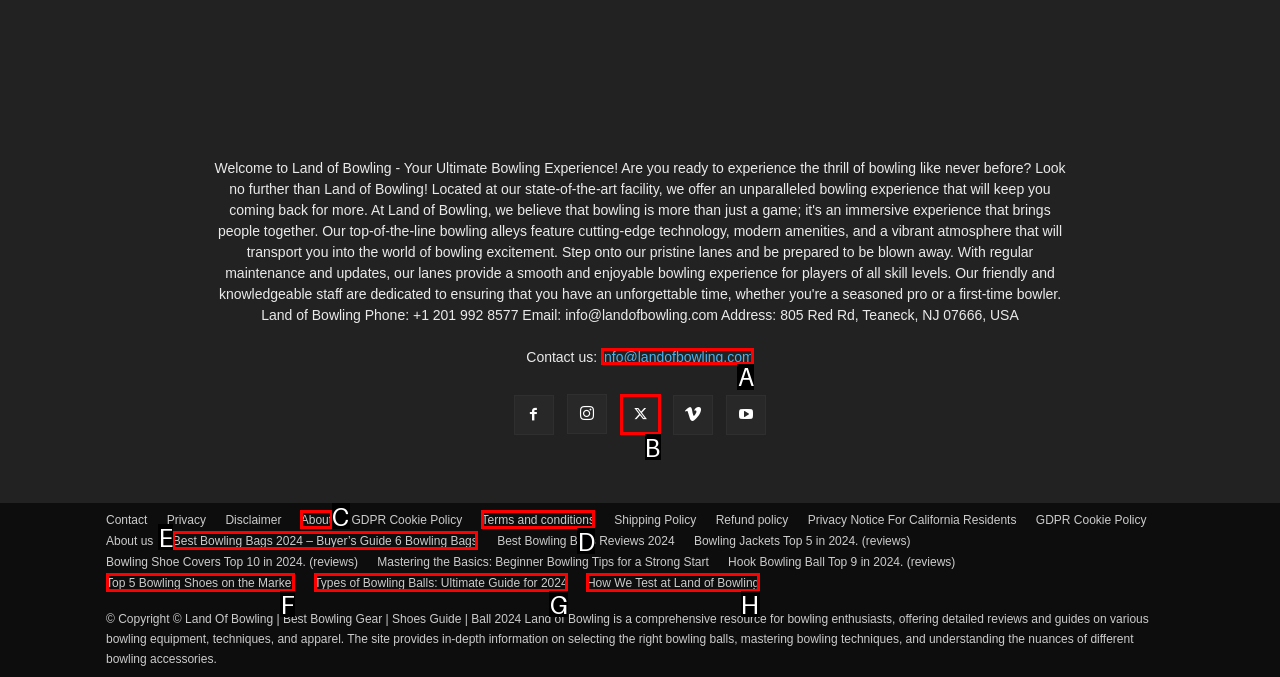Please indicate which option's letter corresponds to the task: Click the 'info@landofbowling.com' email link by examining the highlighted elements in the screenshot.

A